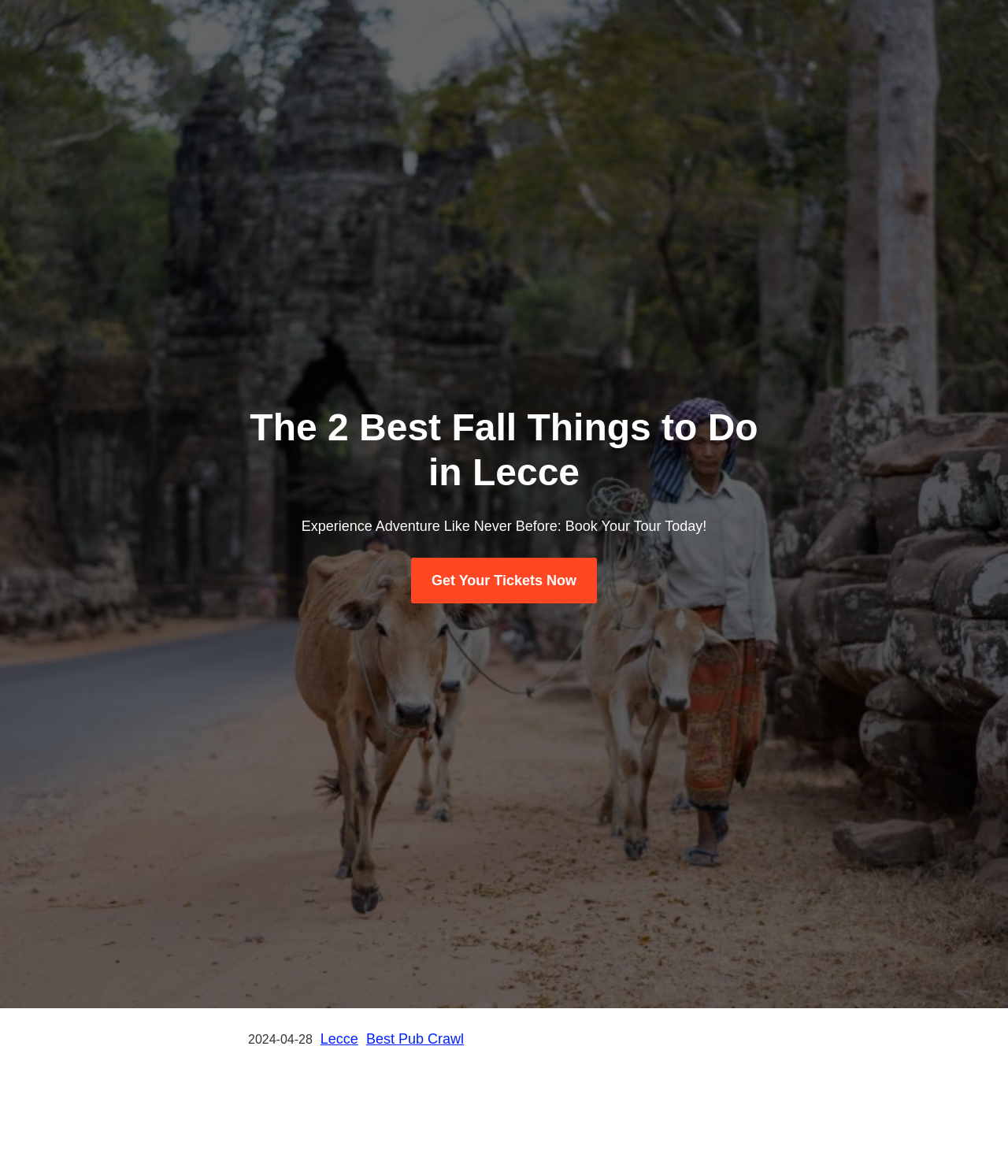Based on the image, give a detailed response to the question: What is the location of the tour?

The webpage has a link 'Lecce', which suggests that it is the location of the tour.